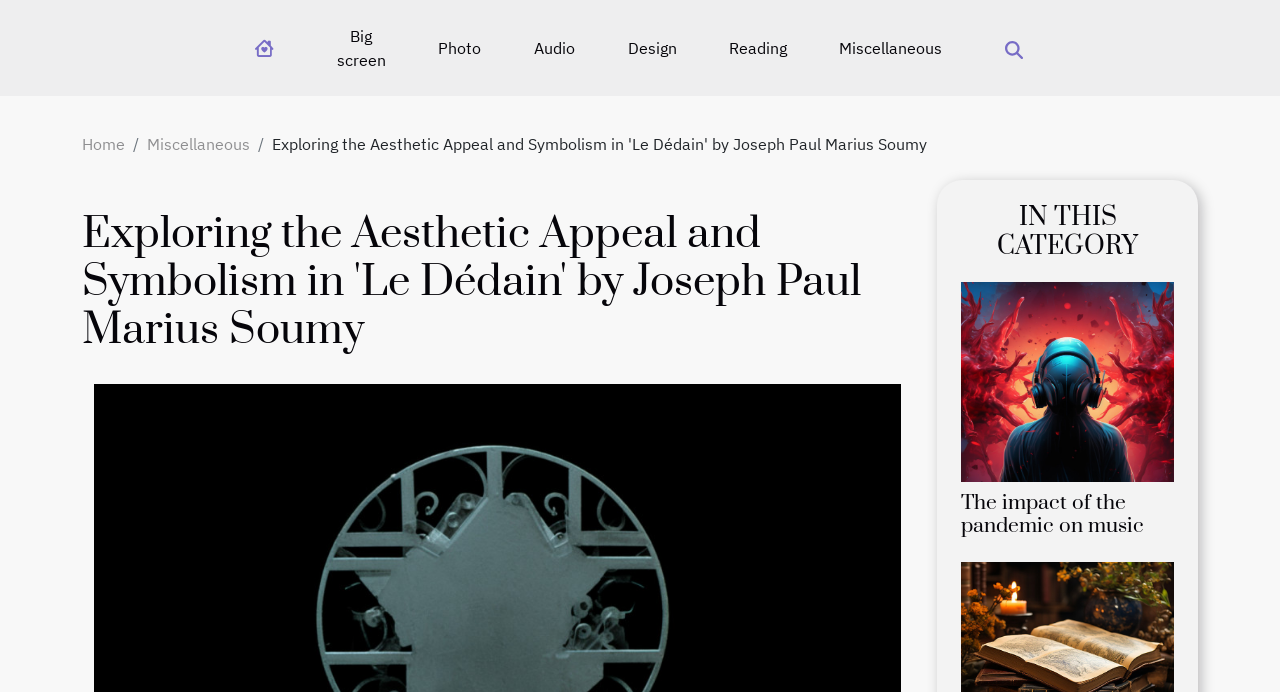Identify the text that serves as the heading for the webpage and generate it.

Exploring the Aesthetic Appeal and Symbolism in 'Le Dédain' by Joseph Paul Marius Soumy